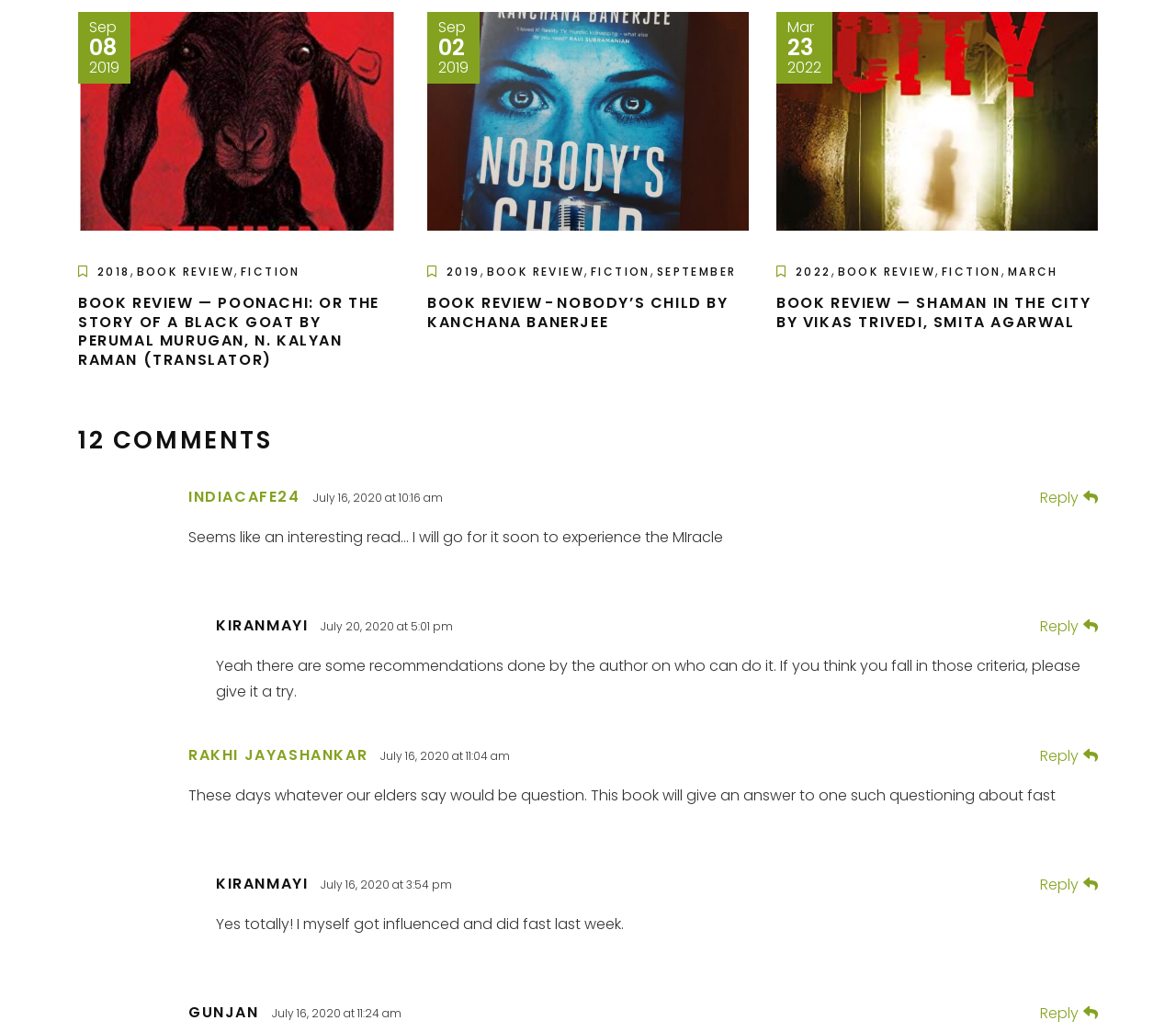Please identify the bounding box coordinates of the element on the webpage that should be clicked to follow this instruction: "View the comments section". The bounding box coordinates should be given as four float numbers between 0 and 1, formatted as [left, top, right, bottom].

[0.066, 0.412, 0.934, 0.442]